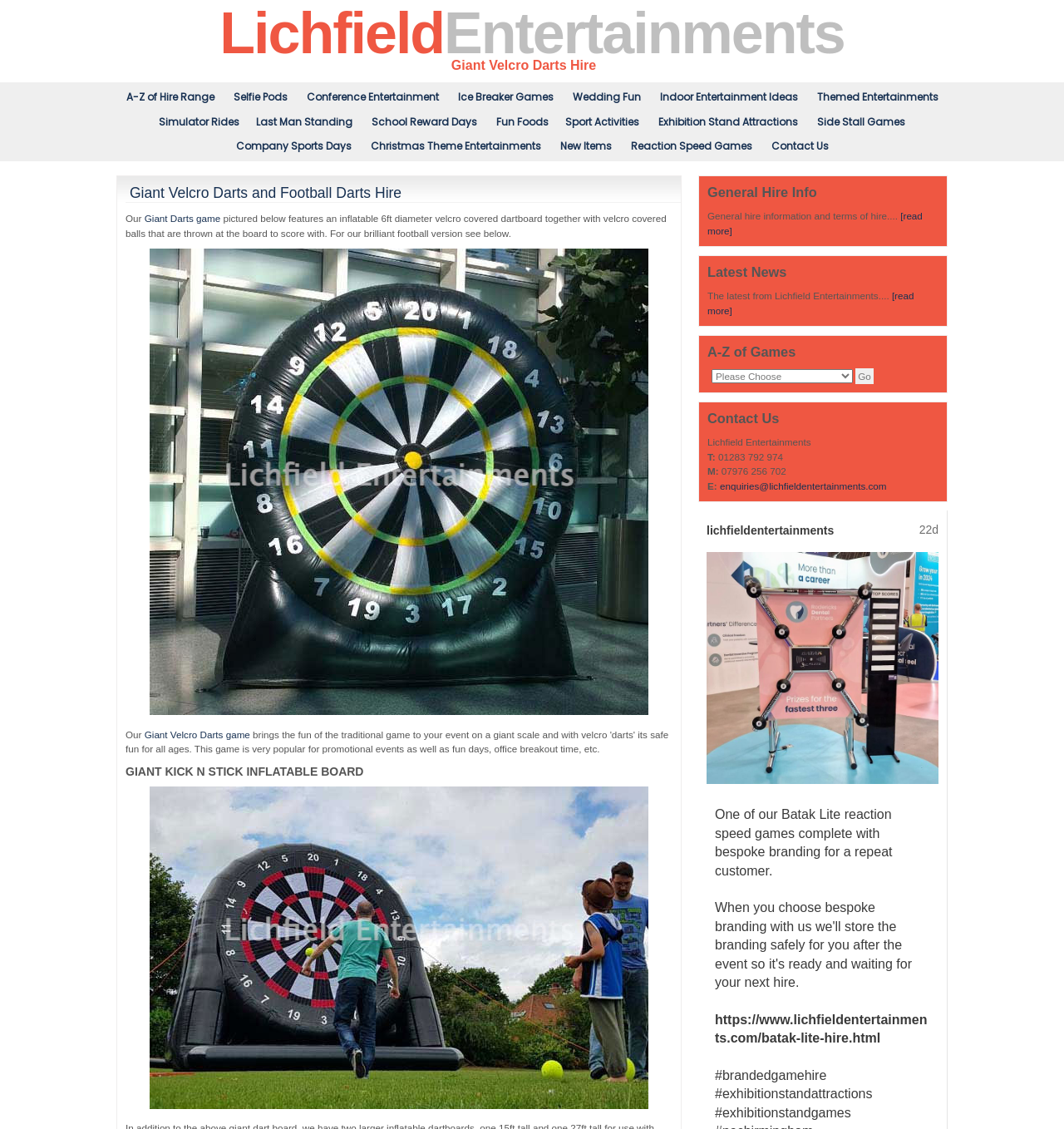Find and specify the bounding box coordinates that correspond to the clickable region for the instruction: "Click on 'School Reward Days' link".

[0.341, 0.097, 0.456, 0.119]